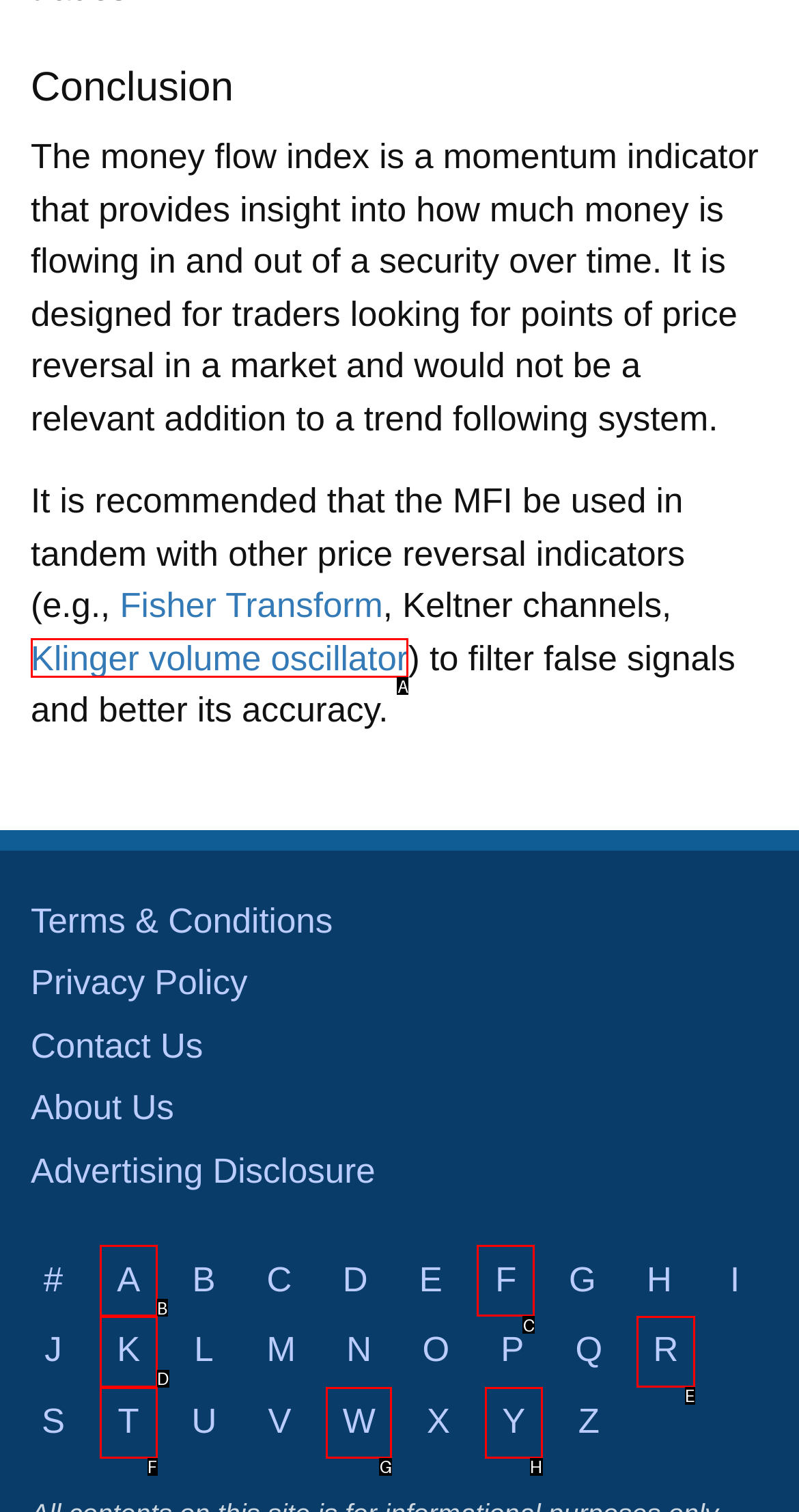Choose the option that best matches the description: A
Indicate the letter of the matching option directly.

B